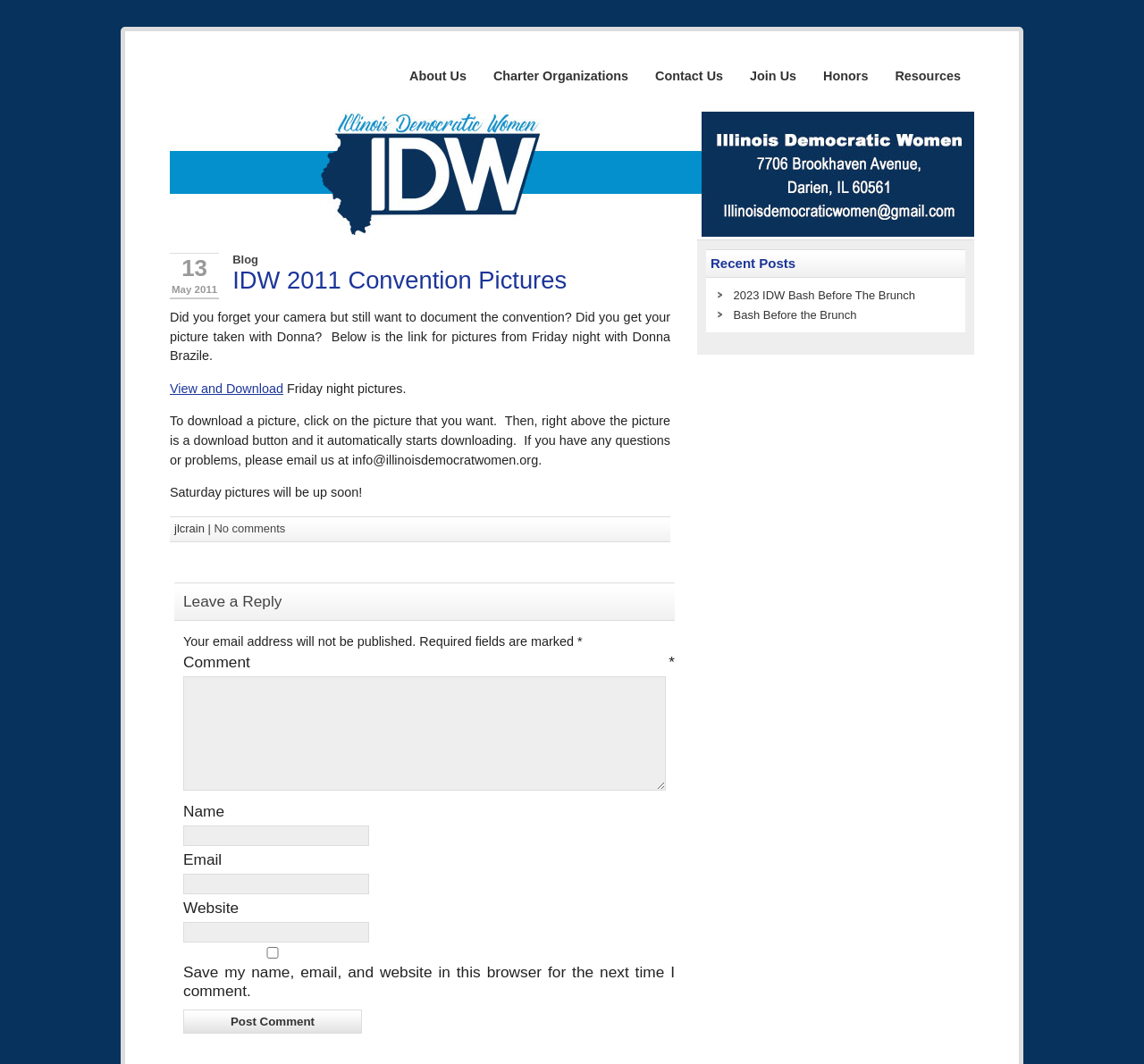Based on what you see in the screenshot, provide a thorough answer to this question: What is the name of the convention?

The name of the convention can be found in the heading 'IDW 2011 Convention Pictures' at the top of the webpage, which suggests that the webpage is about the pictures taken during the IDW 2011 Convention.